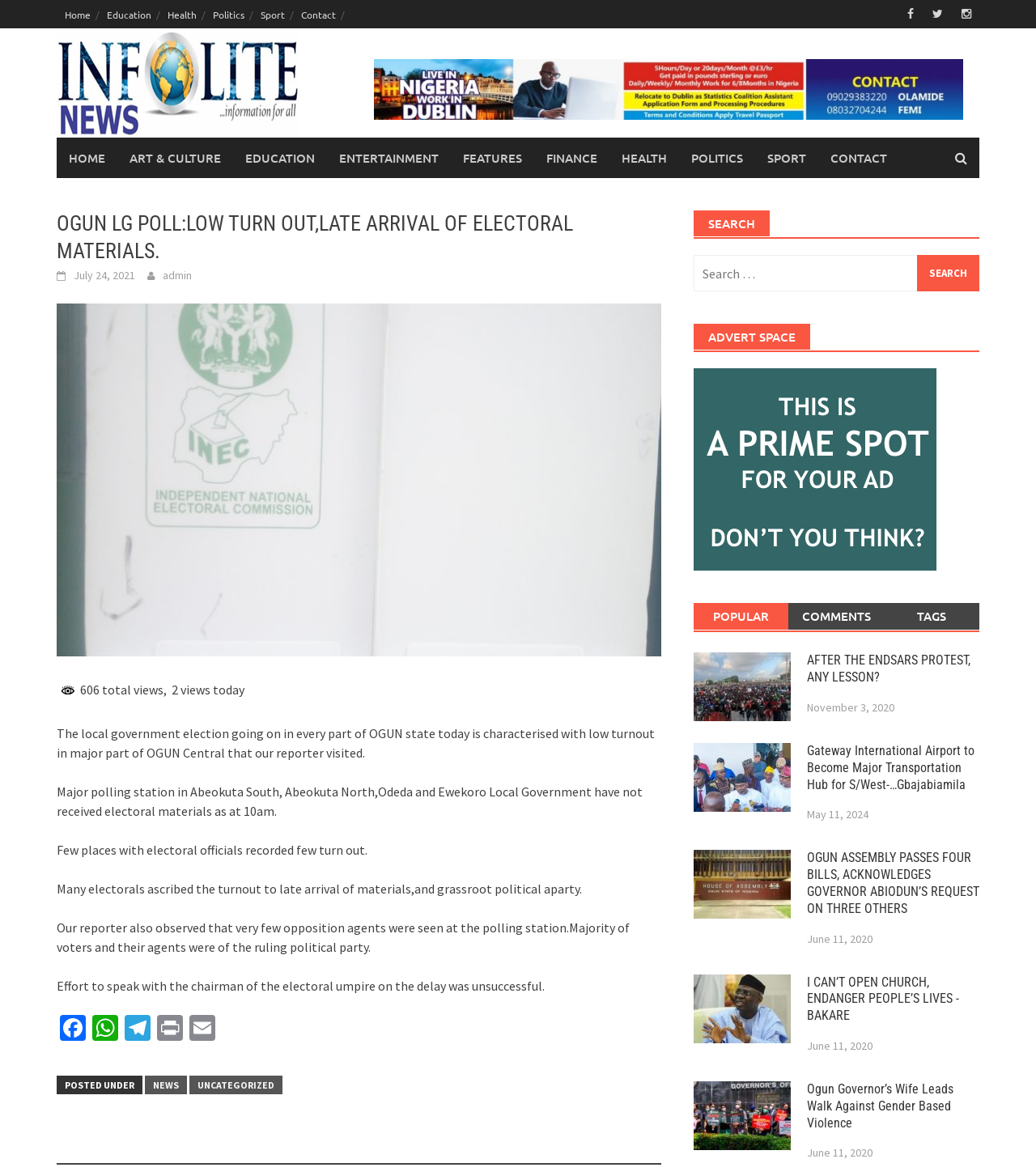What is the title of the article?
Provide an in-depth and detailed explanation in response to the question.

I looked at the heading of the article, which is 'OGUN LG POLL:LOW TURN OUT,LATE ARRIVAL OF ELECTORAL MATERIALS.' This is the title of the article.